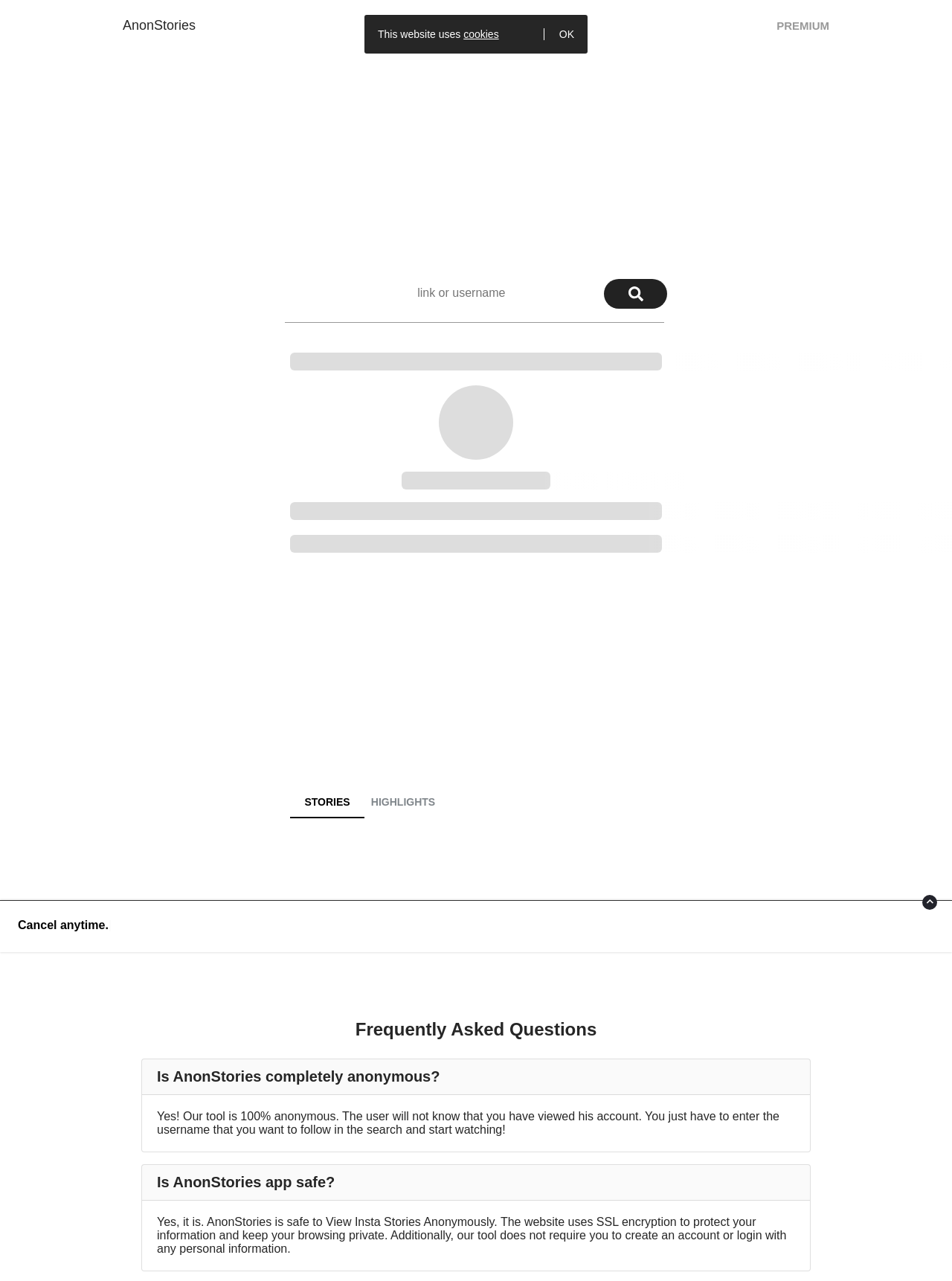What is required to start using the website?
Look at the screenshot and provide an in-depth answer.

The webpage has a textbox labeled 'link or username' which suggests that users need to enter either a username or a link to start using the website's features. This is likely the first step in viewing Instagram stories anonymously.